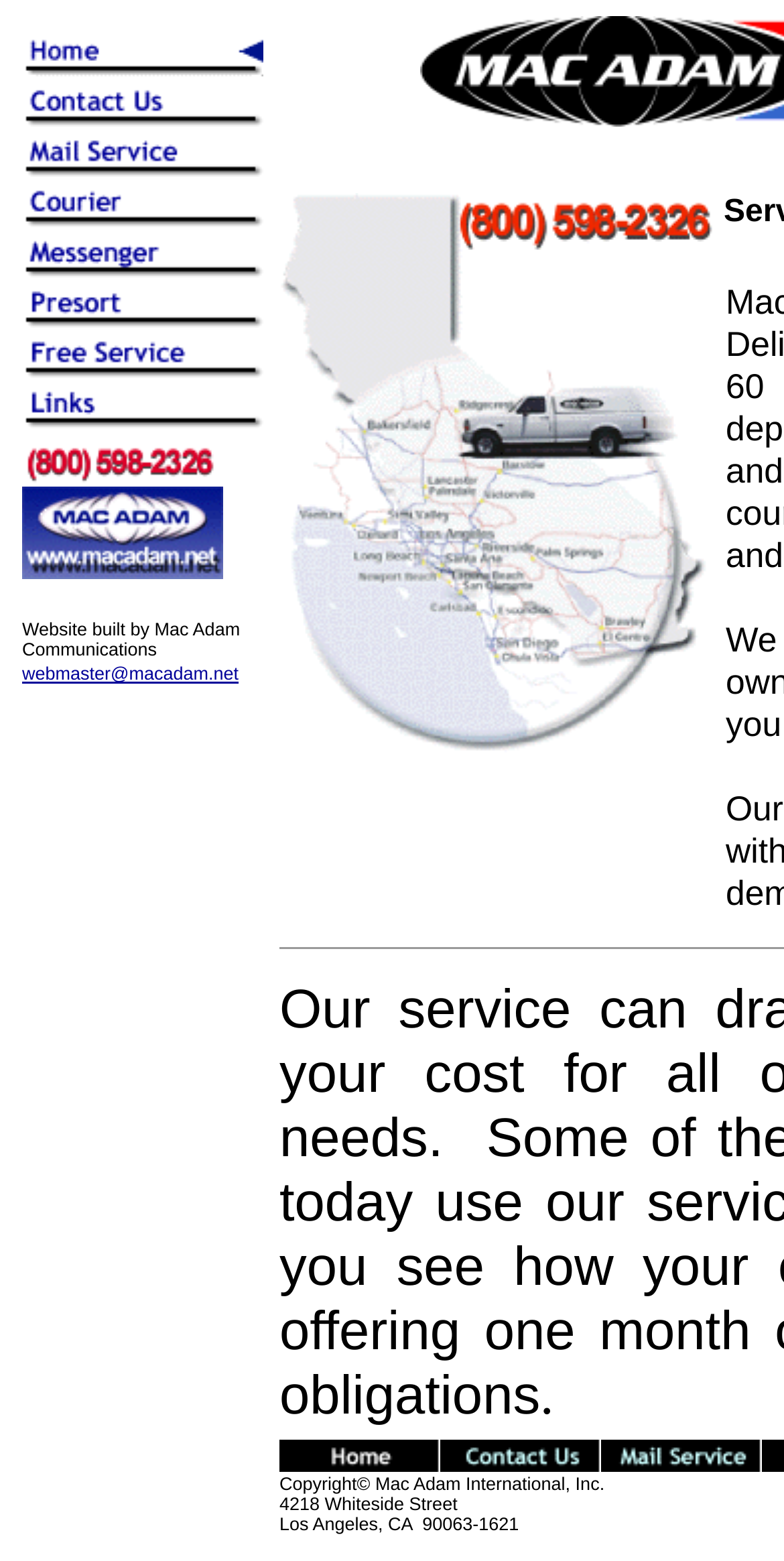Can you determine the bounding box coordinates of the area that needs to be clicked to fulfill the following instruction: "Click Home"?

[0.028, 0.032, 0.336, 0.054]